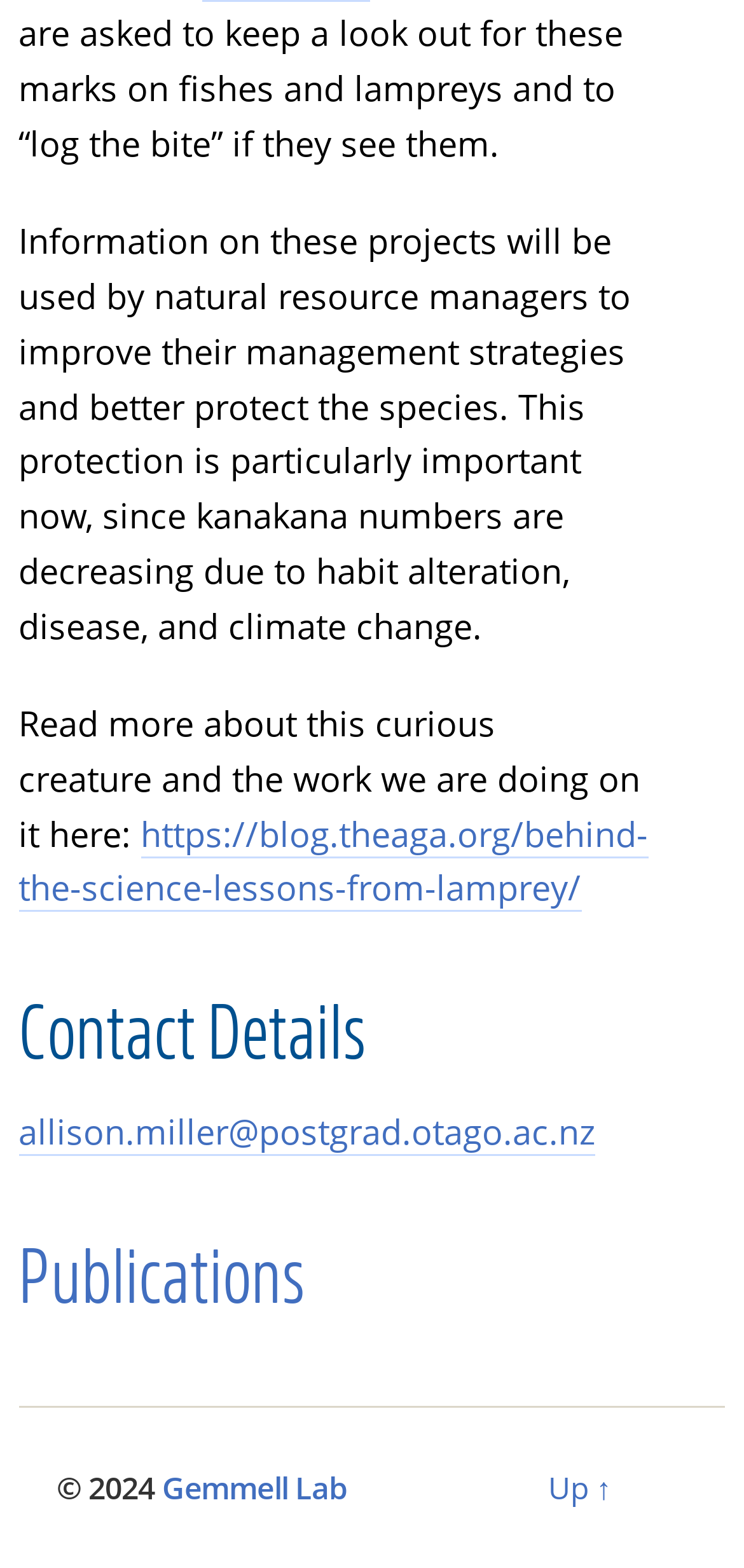Where can I read more about the kanakana species?
Using the screenshot, give a one-word or short phrase answer.

Blog post